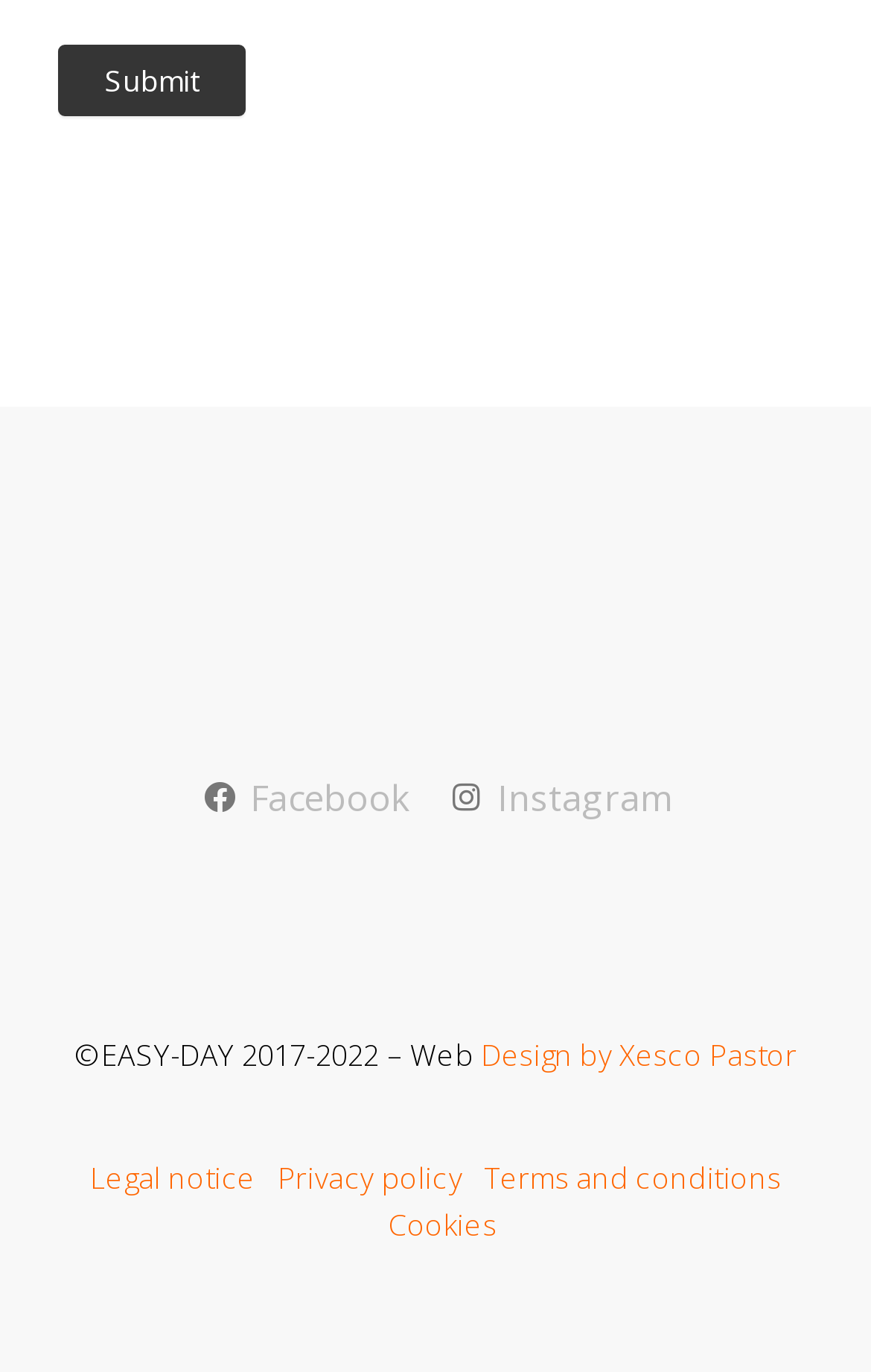Please give a succinct answer to the question in one word or phrase:
What are the legal documents linked?

Legal notice, Privacy policy, Terms and conditions, Cookies